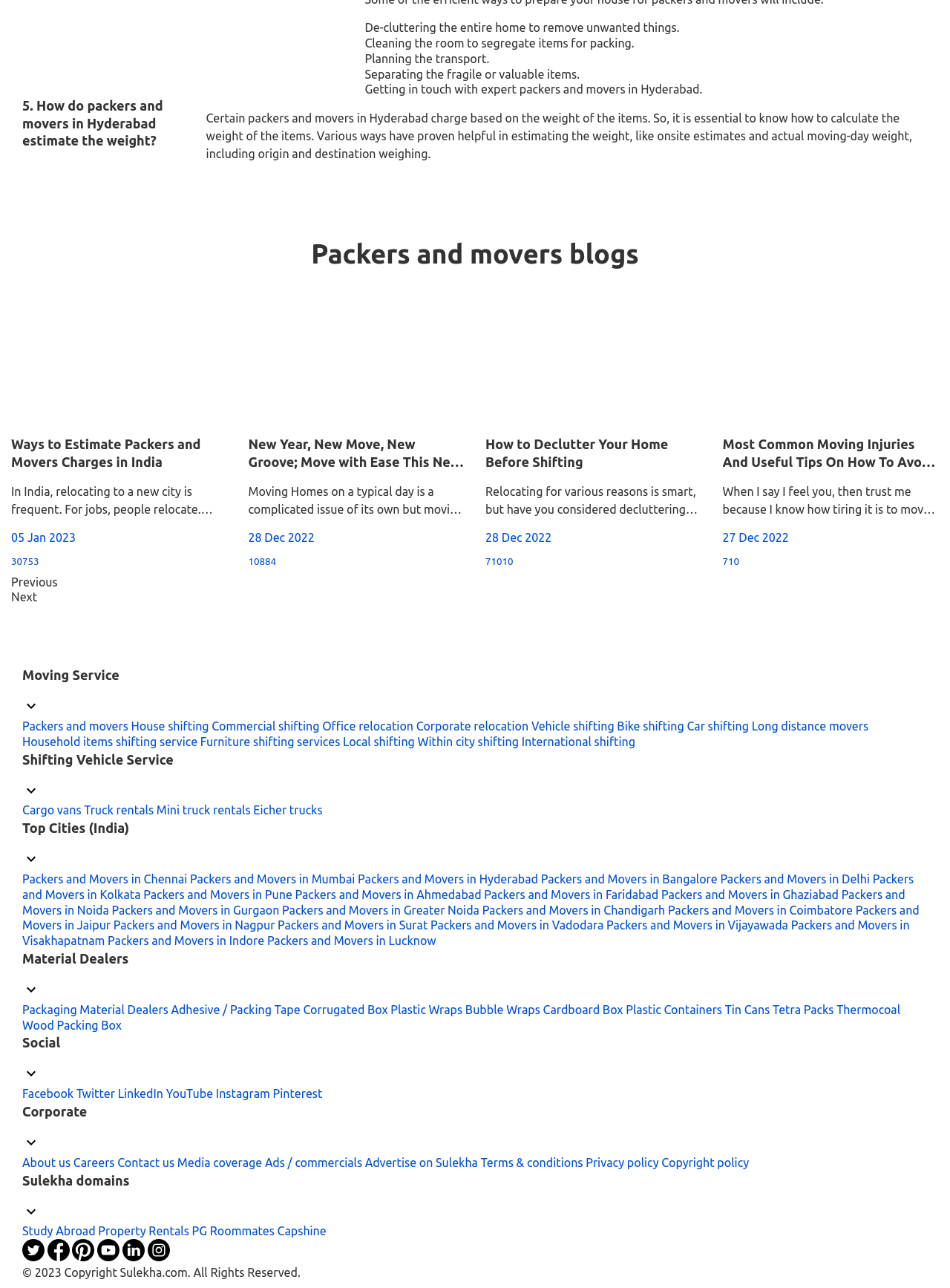Please find the bounding box coordinates for the clickable element needed to perform this instruction: "Learn about how packers and movers in Hyderabad estimate the weight".

[0.023, 0.076, 0.217, 0.116]